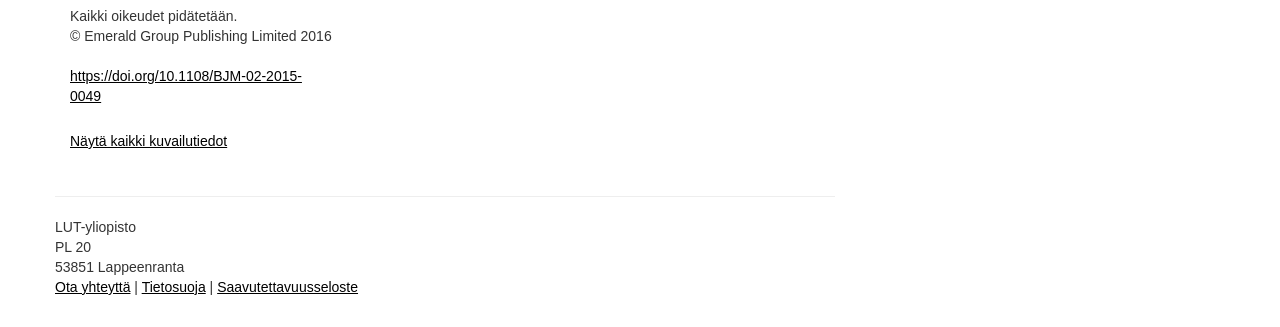Please locate the UI element described by "Ota yhteyttä" and provide its bounding box coordinates.

[0.043, 0.852, 0.102, 0.901]